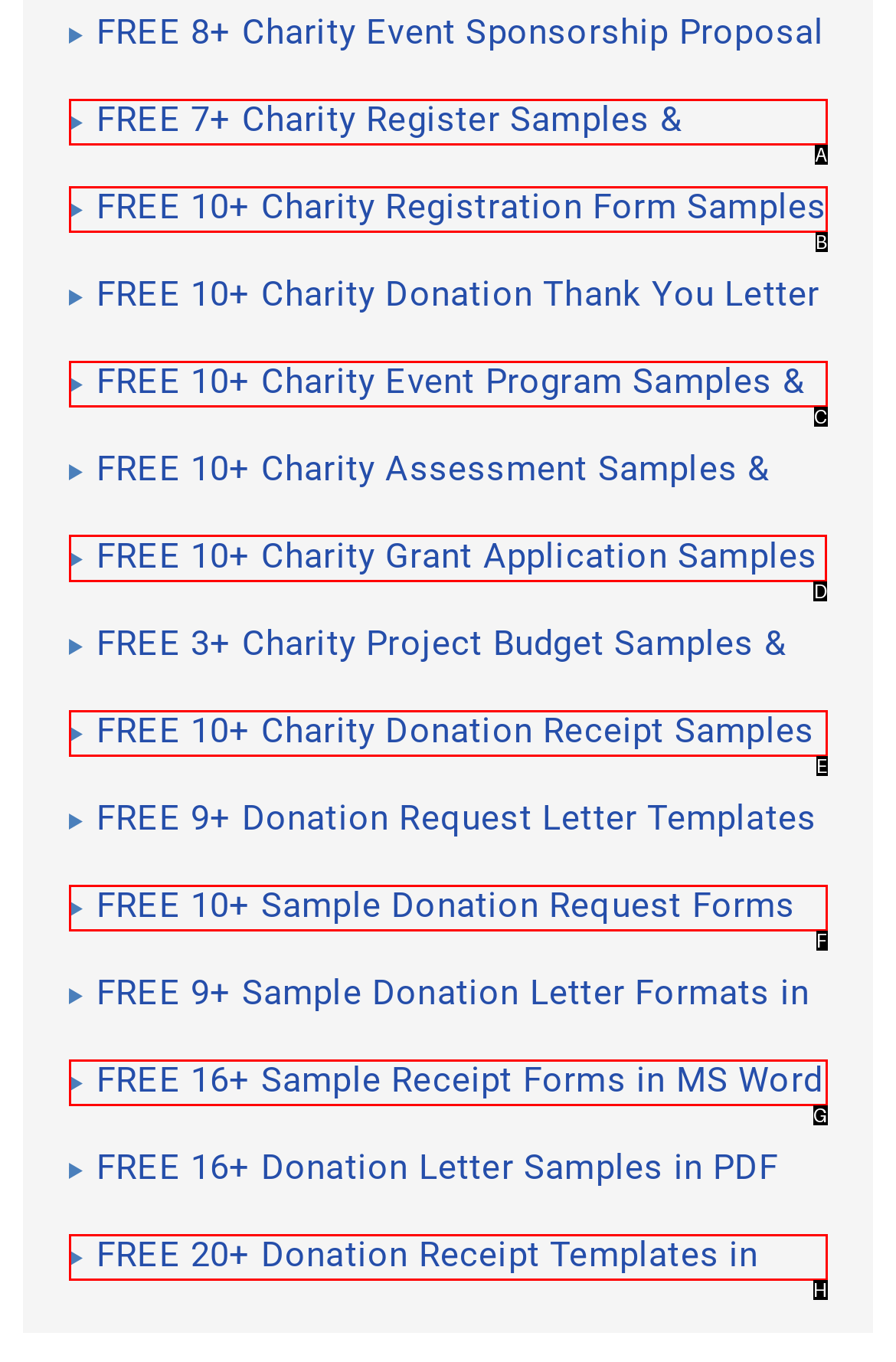Select the HTML element to finish the task: Get free charity grant application samples and templates in PDF Reply with the letter of the correct option.

D